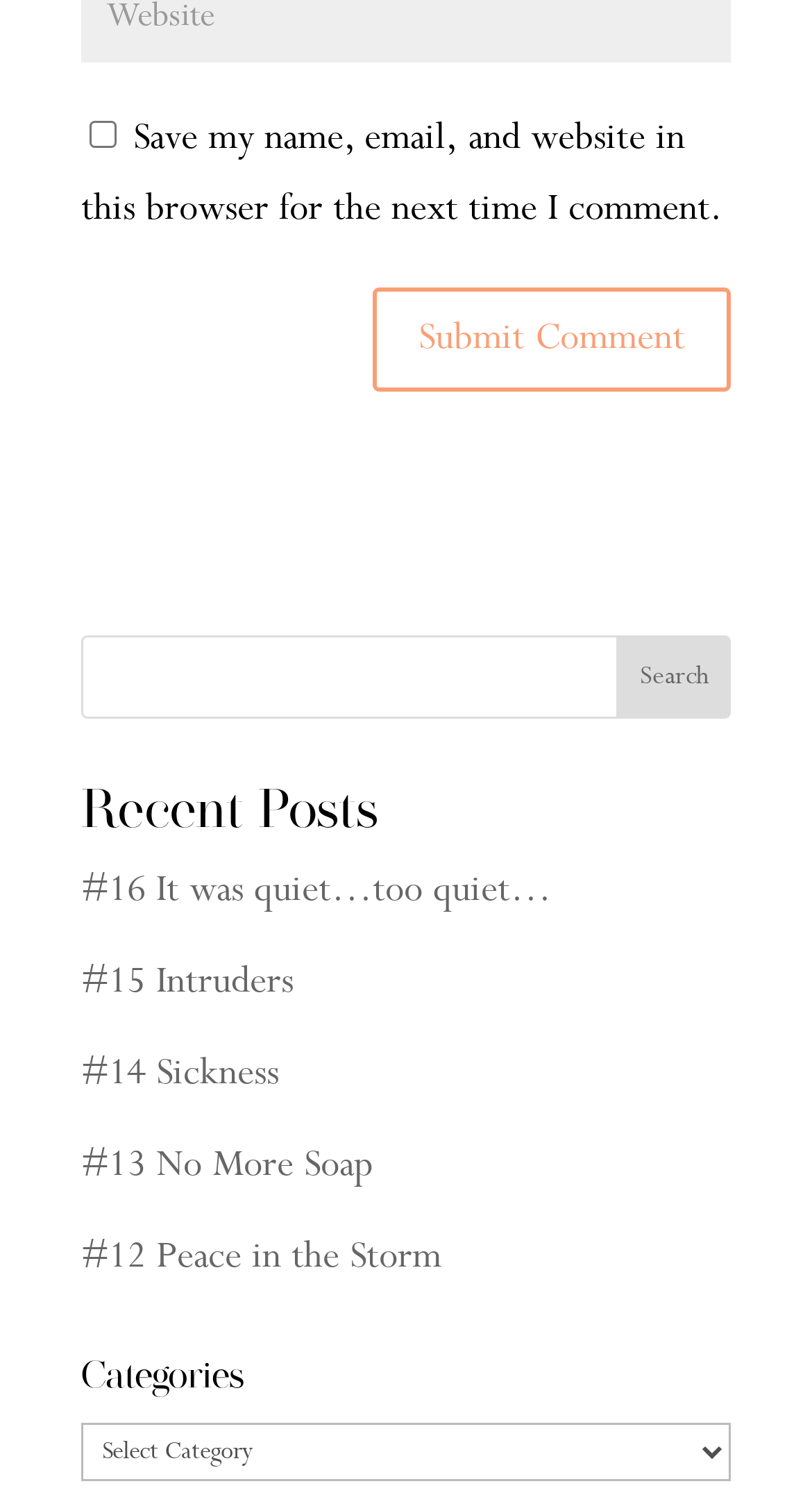Identify the bounding box coordinates for the element you need to click to achieve the following task: "Submit a comment". The coordinates must be four float values ranging from 0 to 1, formatted as [left, top, right, bottom].

[0.459, 0.19, 0.9, 0.259]